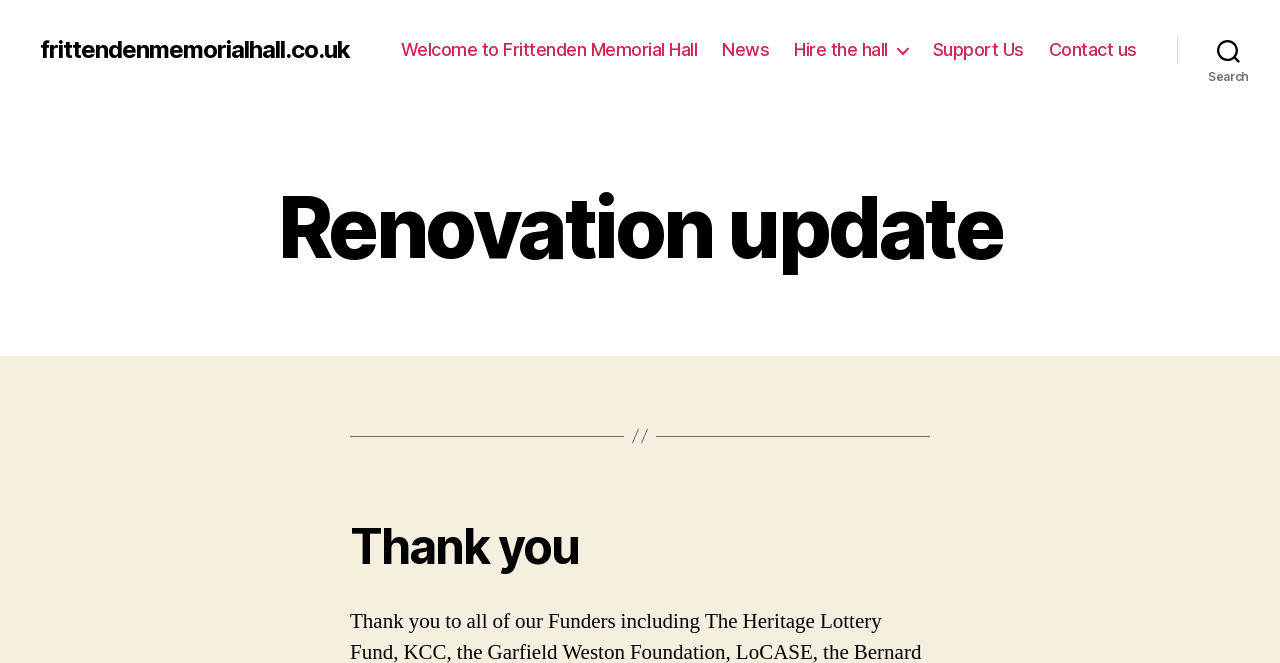What is the purpose of the hall?
Kindly offer a comprehensive and detailed response to the question.

I did not find any information on the webpage that explicitly states the purpose of the hall. The webpage seems to be focused on renovation updates and providing general information about the hall.